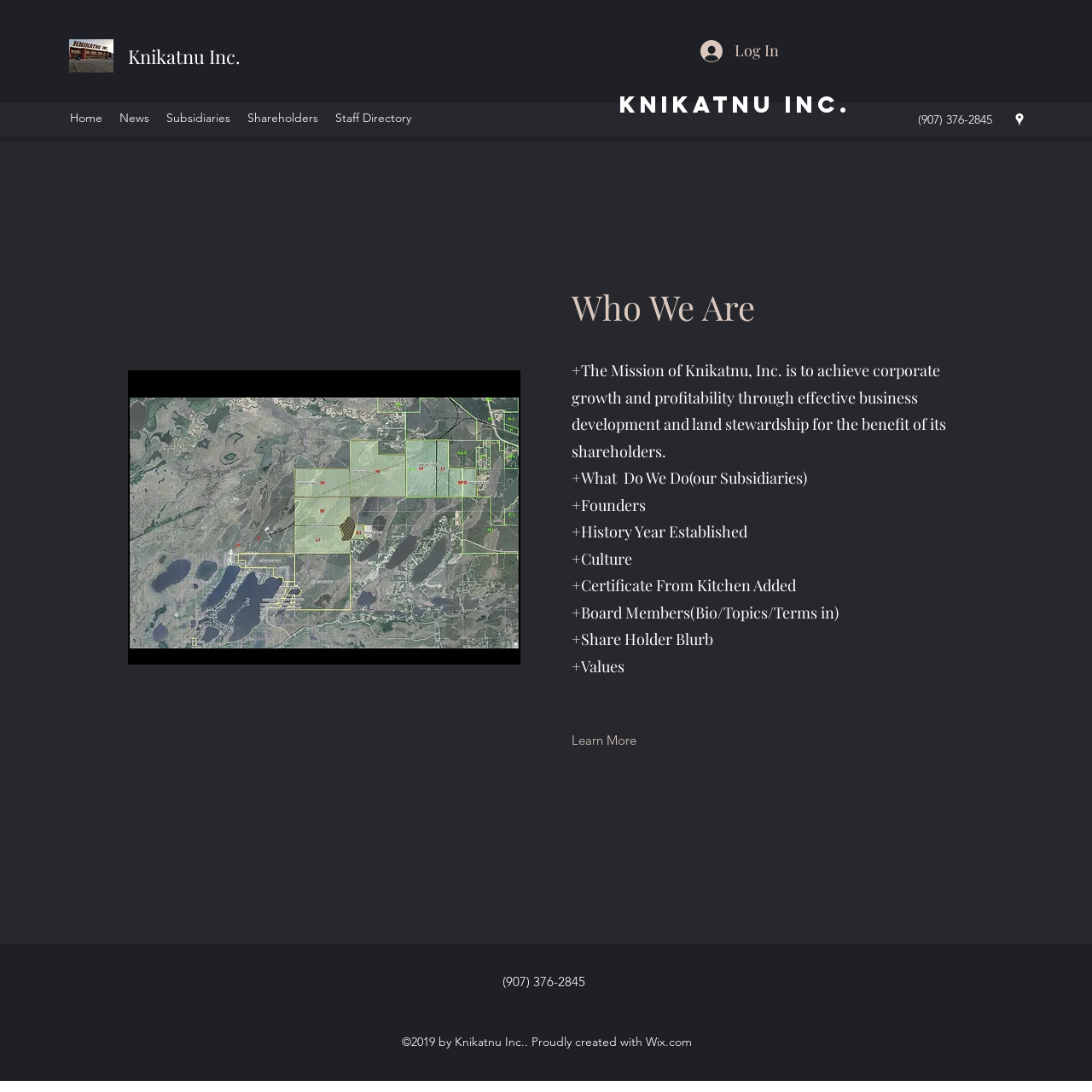From the given element description: "Subsidiaries", find the bounding box for the UI element. Provide the coordinates as four float numbers between 0 and 1, in the order [left, top, right, bottom].

[0.145, 0.096, 0.219, 0.12]